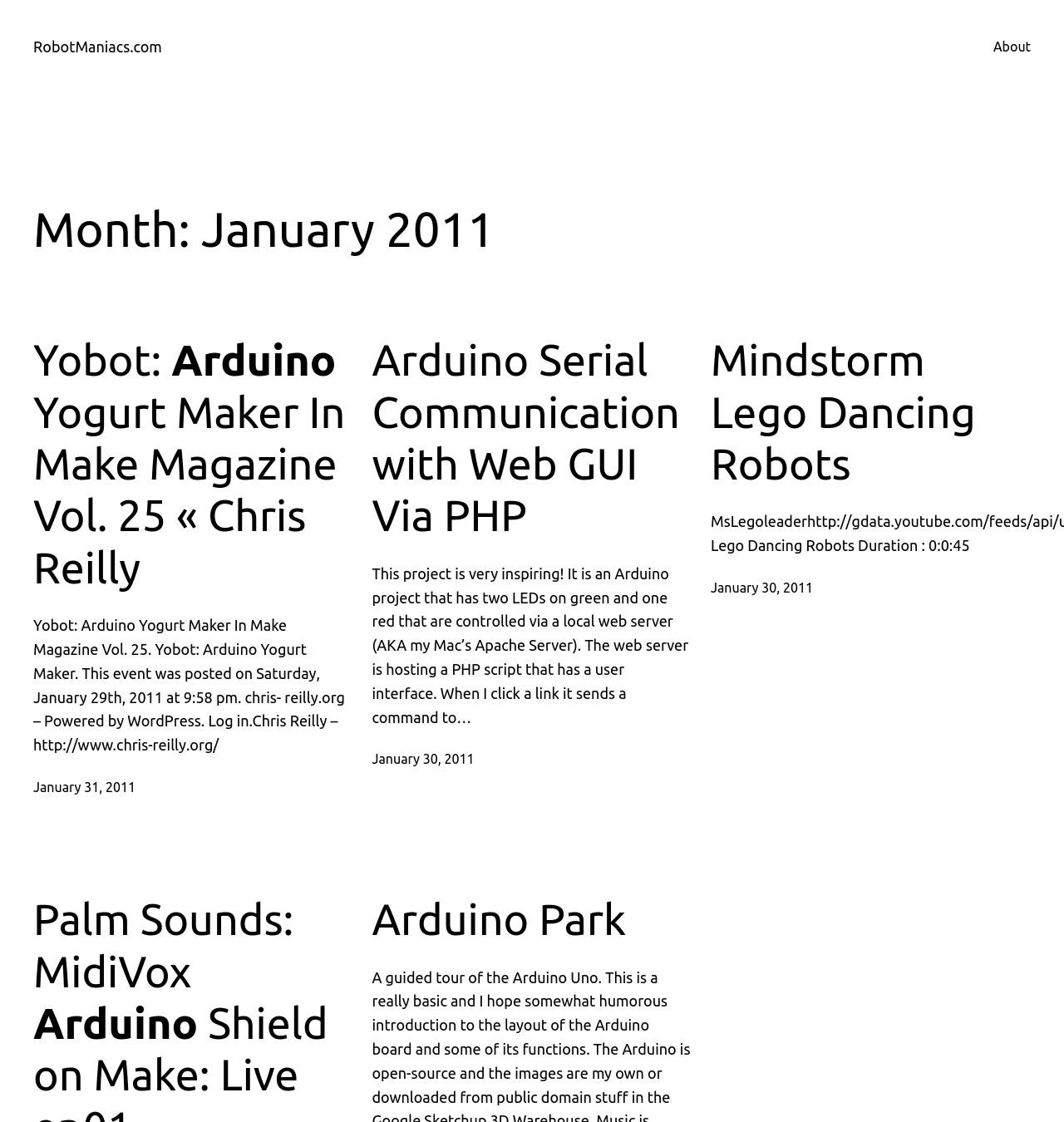Find the bounding box coordinates of the element to click in order to complete the given instruction: "learn about Arduino Serial Communication with Web GUI Via PHP."

[0.35, 0.298, 0.65, 0.483]